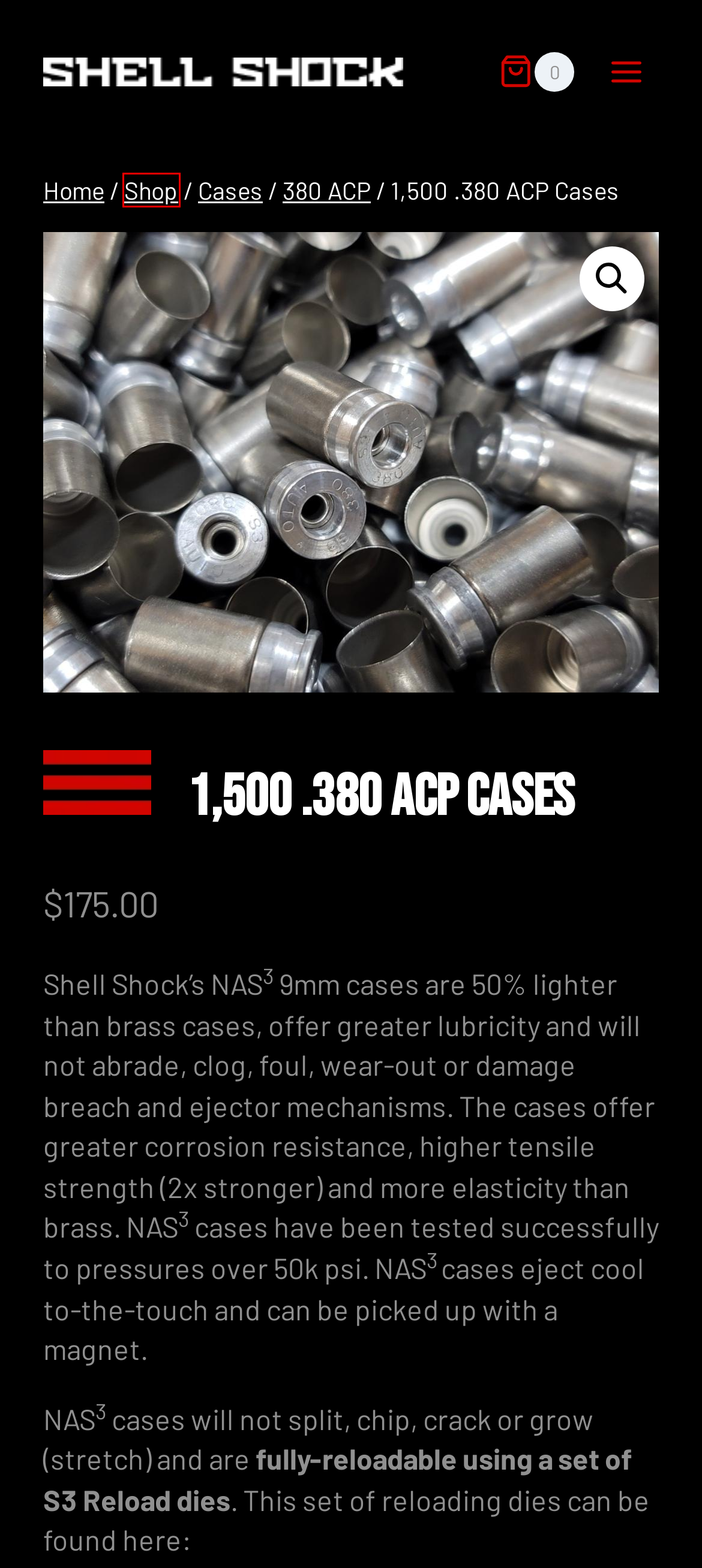Evaluate the webpage screenshot and identify the element within the red bounding box. Select the webpage description that best fits the new webpage after clicking the highlighted element. Here are the candidates:
A. Terms and Conditions | Shell Shock Technologies
B. Contact Us | Shell Shock Technologies
C. 380 ACP | Shell Shock Technologies
D. Cases | Shell Shock Technologies
E. Shop | Shell Shock Technologies
F. bulk | Shell Shock Technologies
G. Shell Shock Technologies
H. Cart | Shell Shock Technologies

E